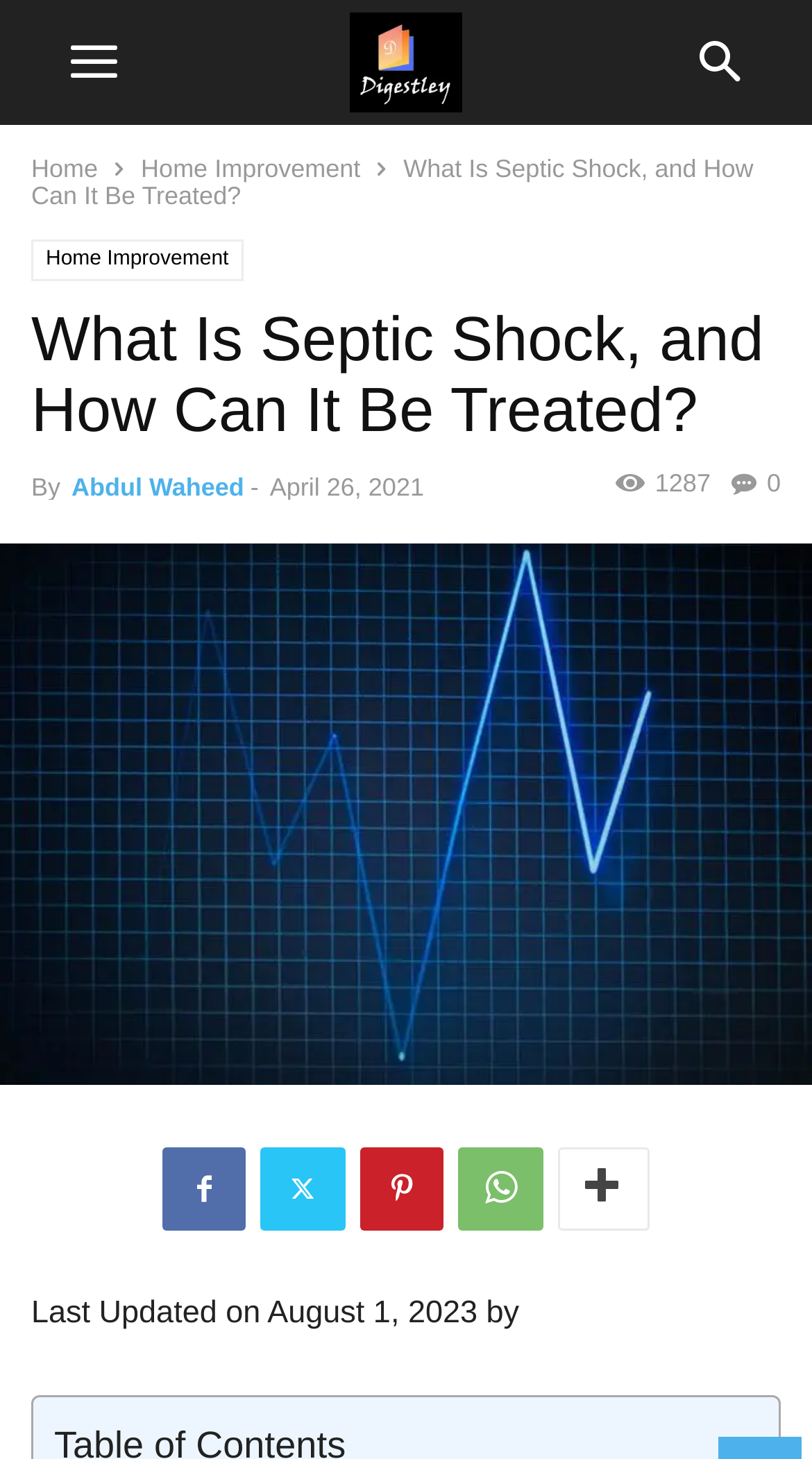Give an in-depth explanation of the webpage layout and content.

The webpage is about septic shock, its treatment, and related health conditions. At the top left, there is a link to "Home" and another link to "Home Improvement" next to it. The title "What Is Septic Shock, and How Can It Be Treated?" is prominently displayed below these links. 

Below the title, there is a header section that contains the same title, followed by the author's name "Abdul Waheed" and the publication date "April 26, 2021". There is also a social media sharing icon and a view count of "1287" on the right side of this section.

The main content of the webpage is divided into two parts. On the left side, there is a link to the article "What is septic shock, and how can it be treated?" and below it, there is a large image related to the topic. On the right side, there are several social media sharing icons, including Facebook, Twitter, and LinkedIn.

At the bottom of the page, there is a note indicating that the content was last updated on August 1, 2023, by an unspecified author.